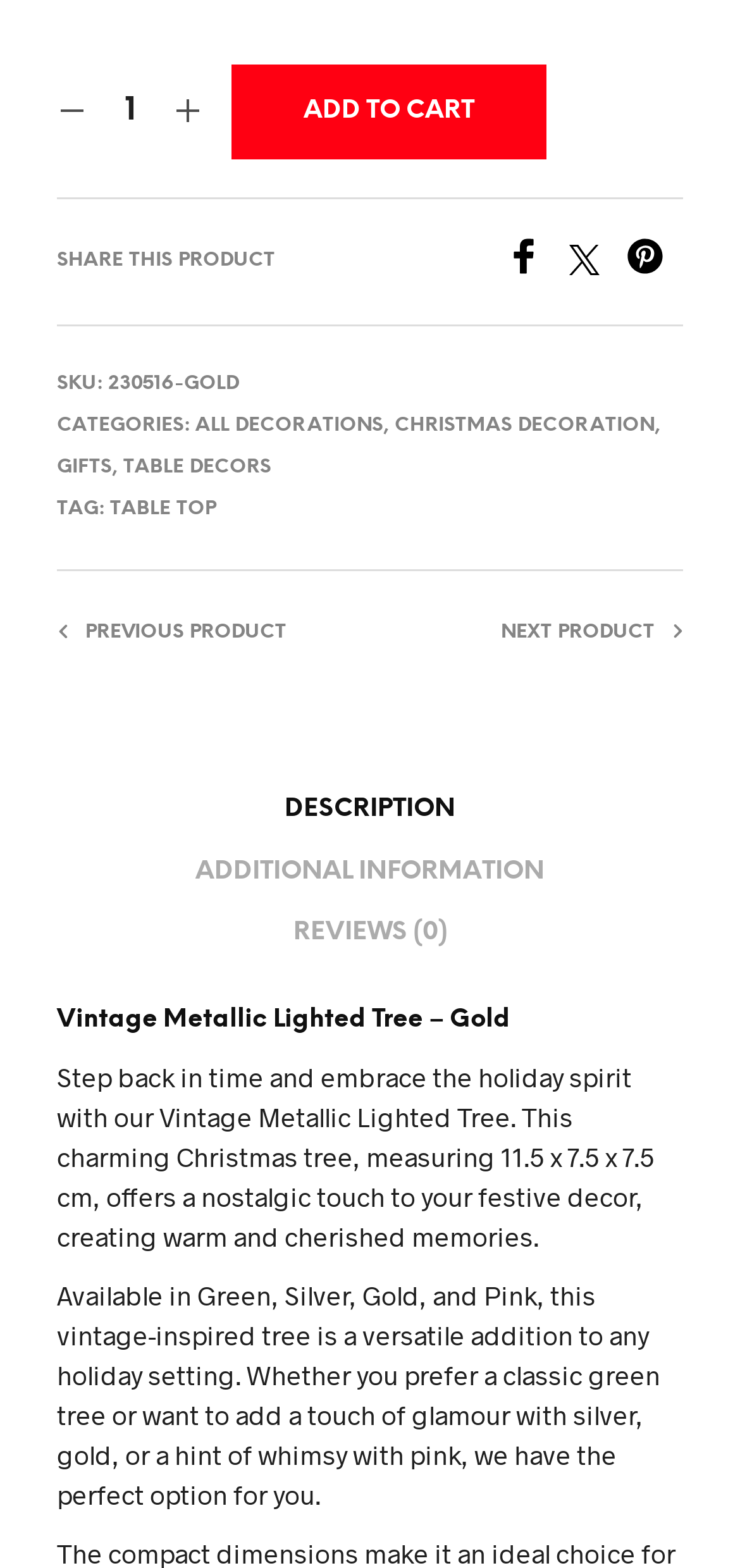Please determine the bounding box coordinates of the element's region to click in order to carry out the following instruction: "Explore New Jersey Climate Change Resource Center". The coordinates should be four float numbers between 0 and 1, i.e., [left, top, right, bottom].

None